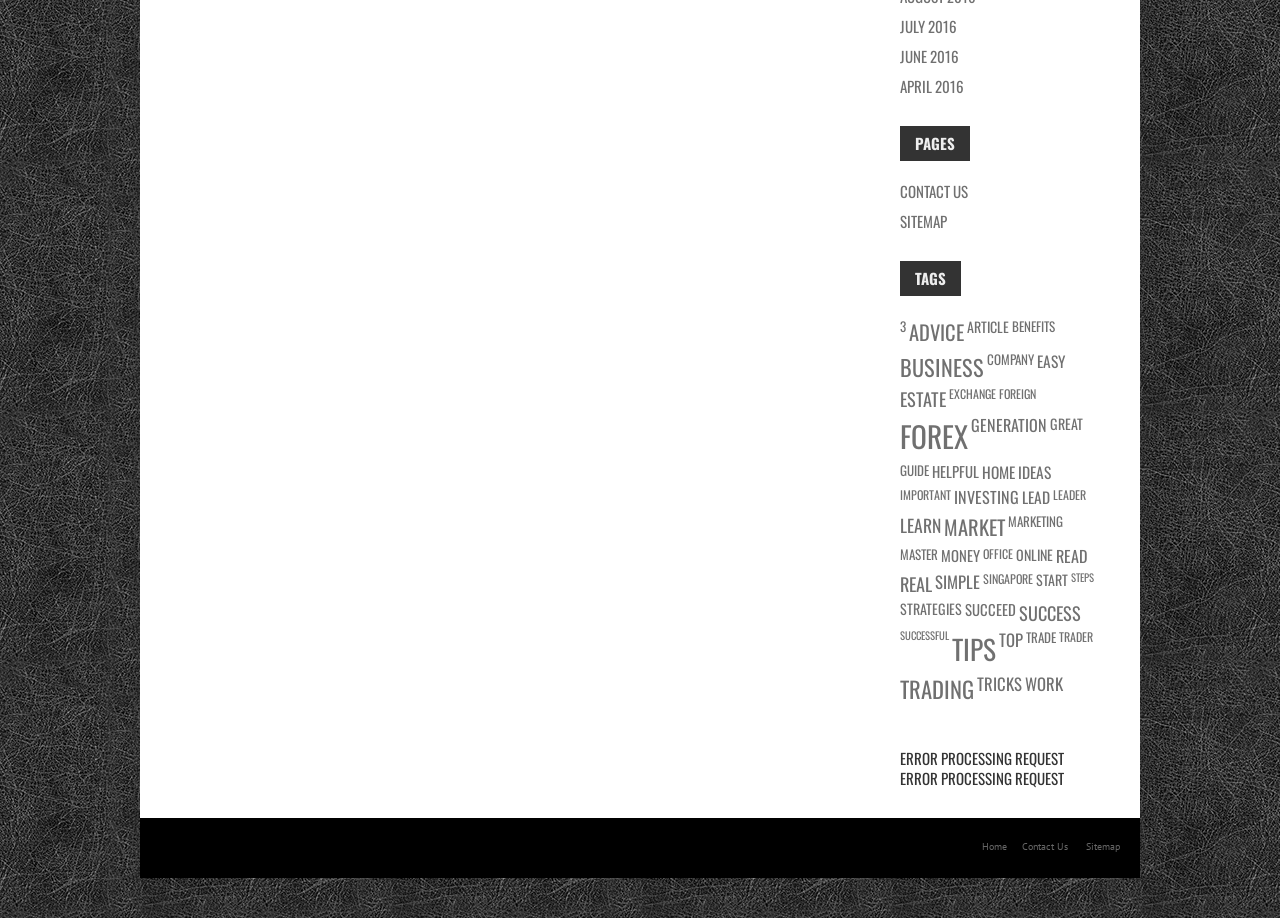Please determine the bounding box coordinates of the area that needs to be clicked to complete this task: 'Read 'MARKET' news'. The coordinates must be four float numbers between 0 and 1, formatted as [left, top, right, bottom].

[0.738, 0.557, 0.785, 0.59]